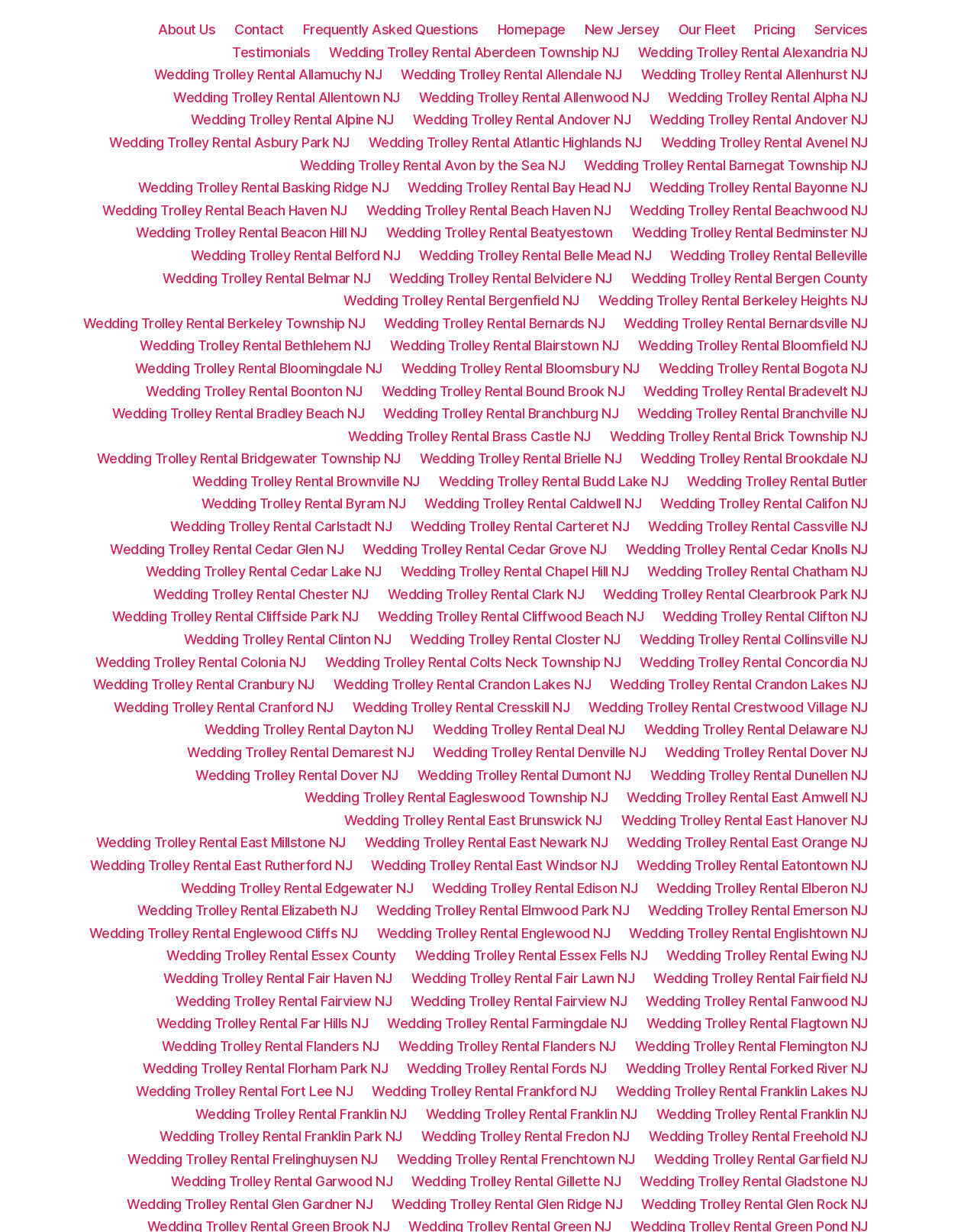Identify and extract the heading text of the webpage.

Wedding Trolley Rental Green Brook NJ